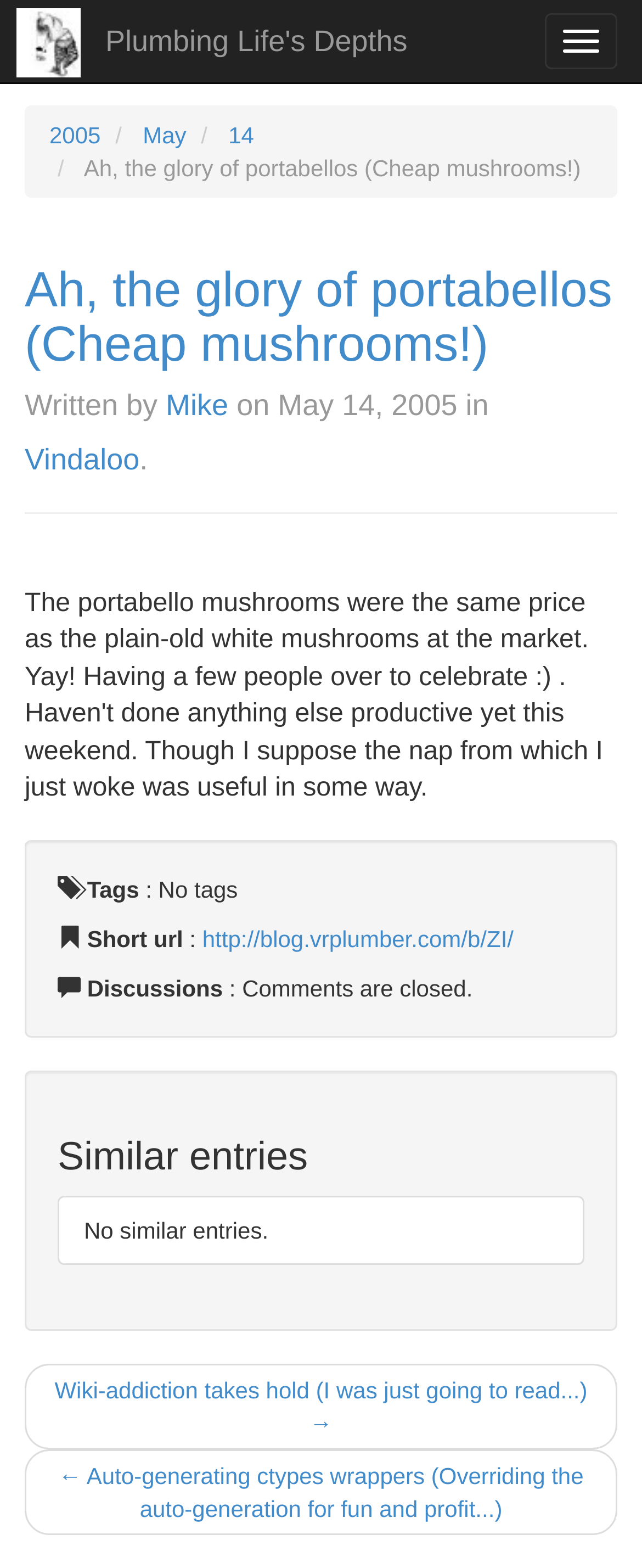Create a detailed narrative of the webpage’s visual and textual elements.

This webpage appears to be a blog post titled "Ah, the glory of portabellos (Cheap mushrooms!)" written by Mike on May 14, 2005, in the category "Vindaloo". 

At the top of the page, there is a button to toggle navigation and a small image. The blog title "Plumbing Life's Depths" is displayed prominently, with a link to the blog's main page. Below this, there are links to the year, month, and day of the post.

The main content of the blog post is an article with a heading that repeats the title of the post. The article text is not explicitly described in the accessibility tree, but based on the meta description, it seems to be a personal anecdote about buying portobello mushrooms at the same price as regular mushrooms and celebrating with friends.

Below the article, there is a footer section with links to tags (although there are no tags for this post), a short URL, and a note that comments are closed. There is also a section titled "Similar entries" with a link to a previous post and a next post, although there are no similar entries for this post.

Overall, the webpage has a simple layout with a clear hierarchy of elements, making it easy to navigate and read.